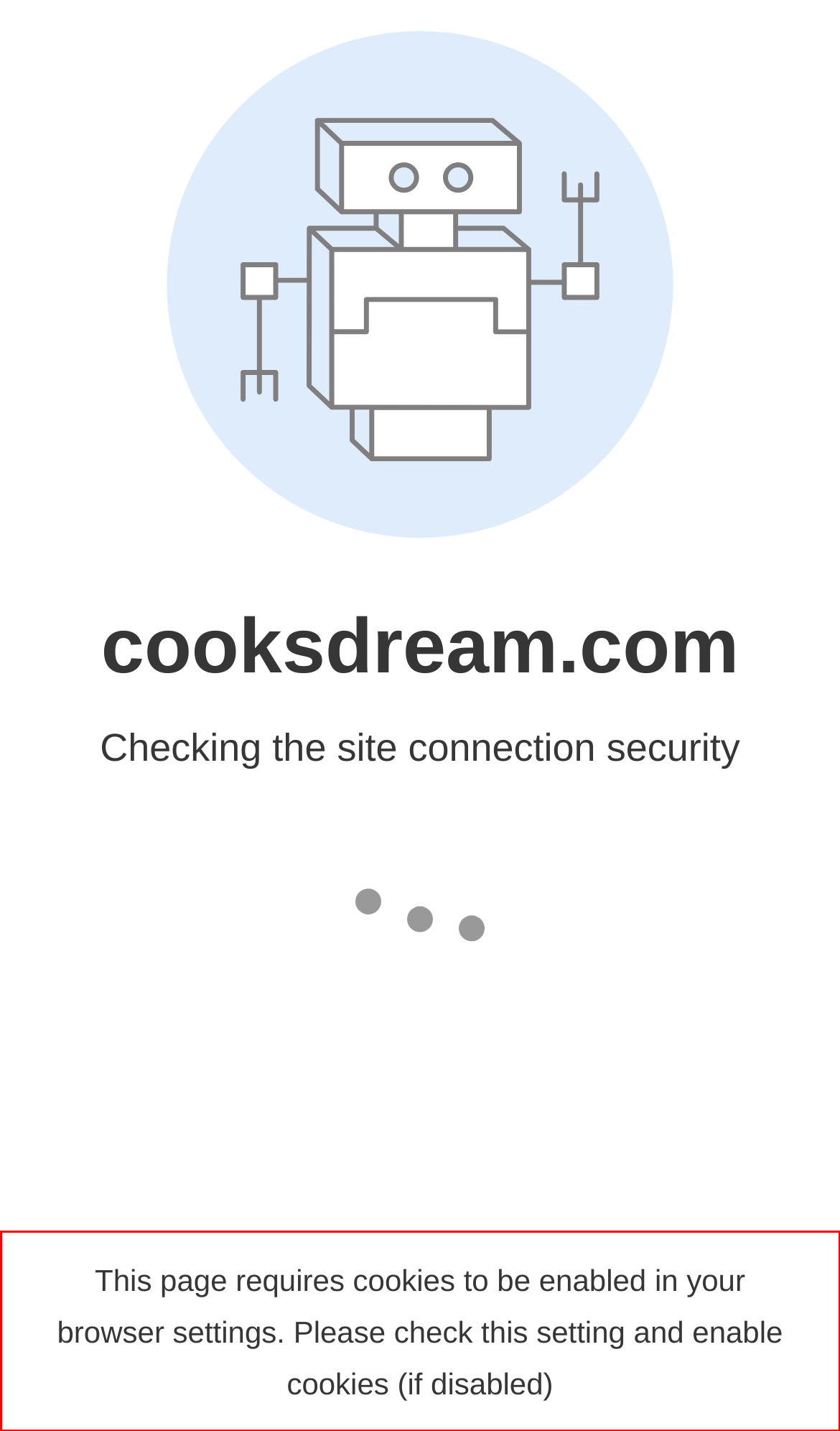In the screenshot of the webpage, find the red bounding box and perform OCR to obtain the text content restricted within this red bounding box.

This page requires cookies to be enabled in your browser settings. Please check this setting and enable cookies (if disabled)